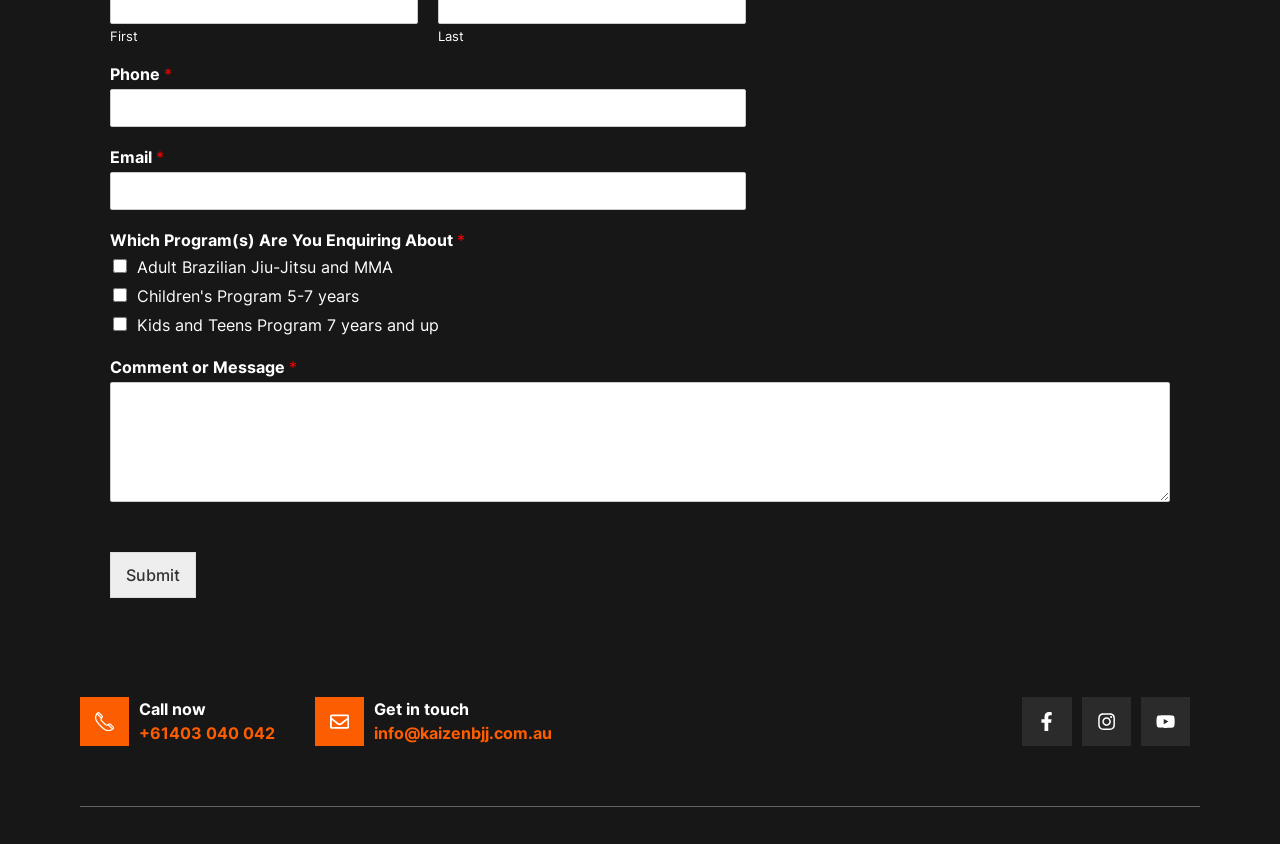Give the bounding box coordinates for the element described by: "Submit".

[0.086, 0.654, 0.153, 0.708]